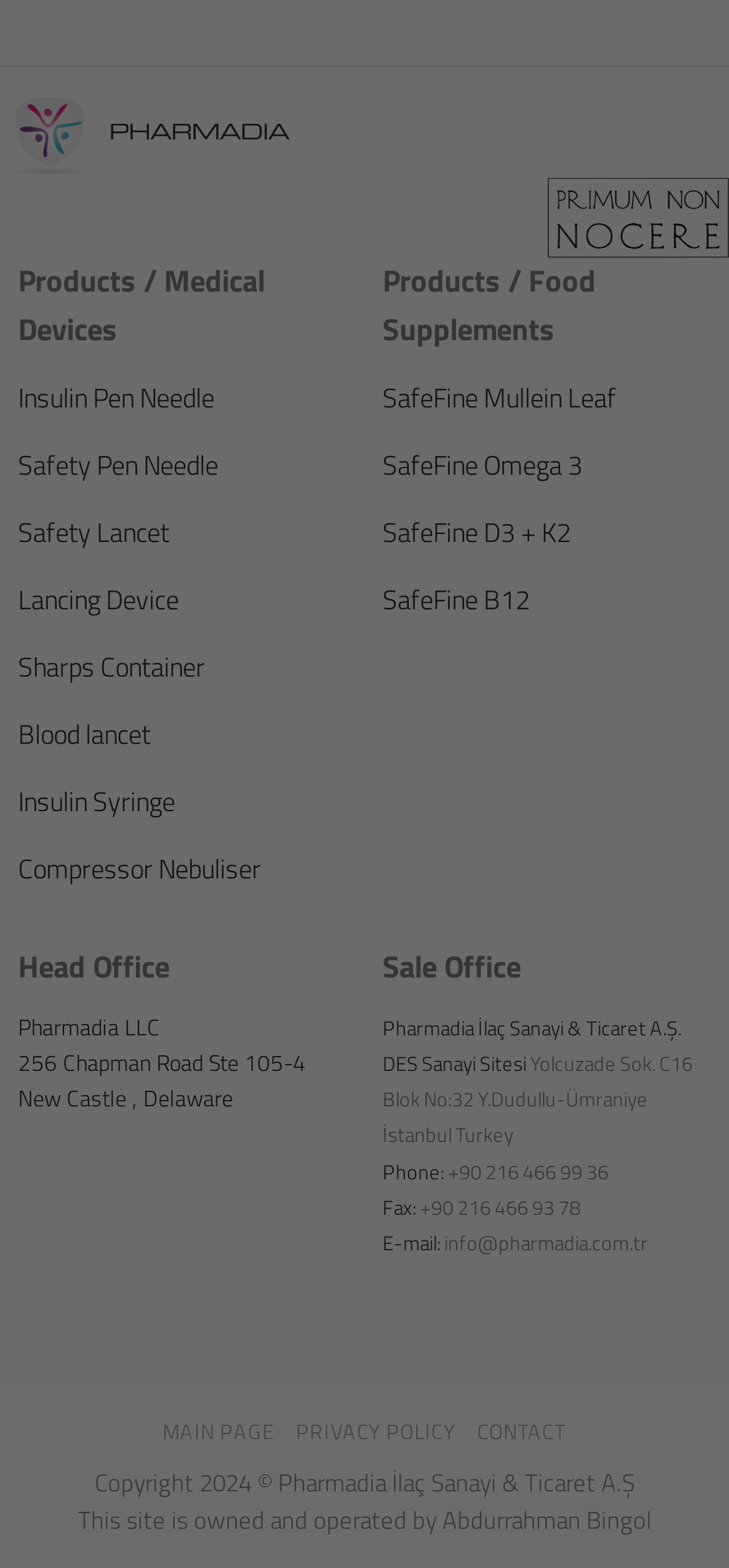Using the description: "parent_node: Daily News name="group[2773][1]" value="1"", identify the bounding box of the corresponding UI element in the screenshot.

None